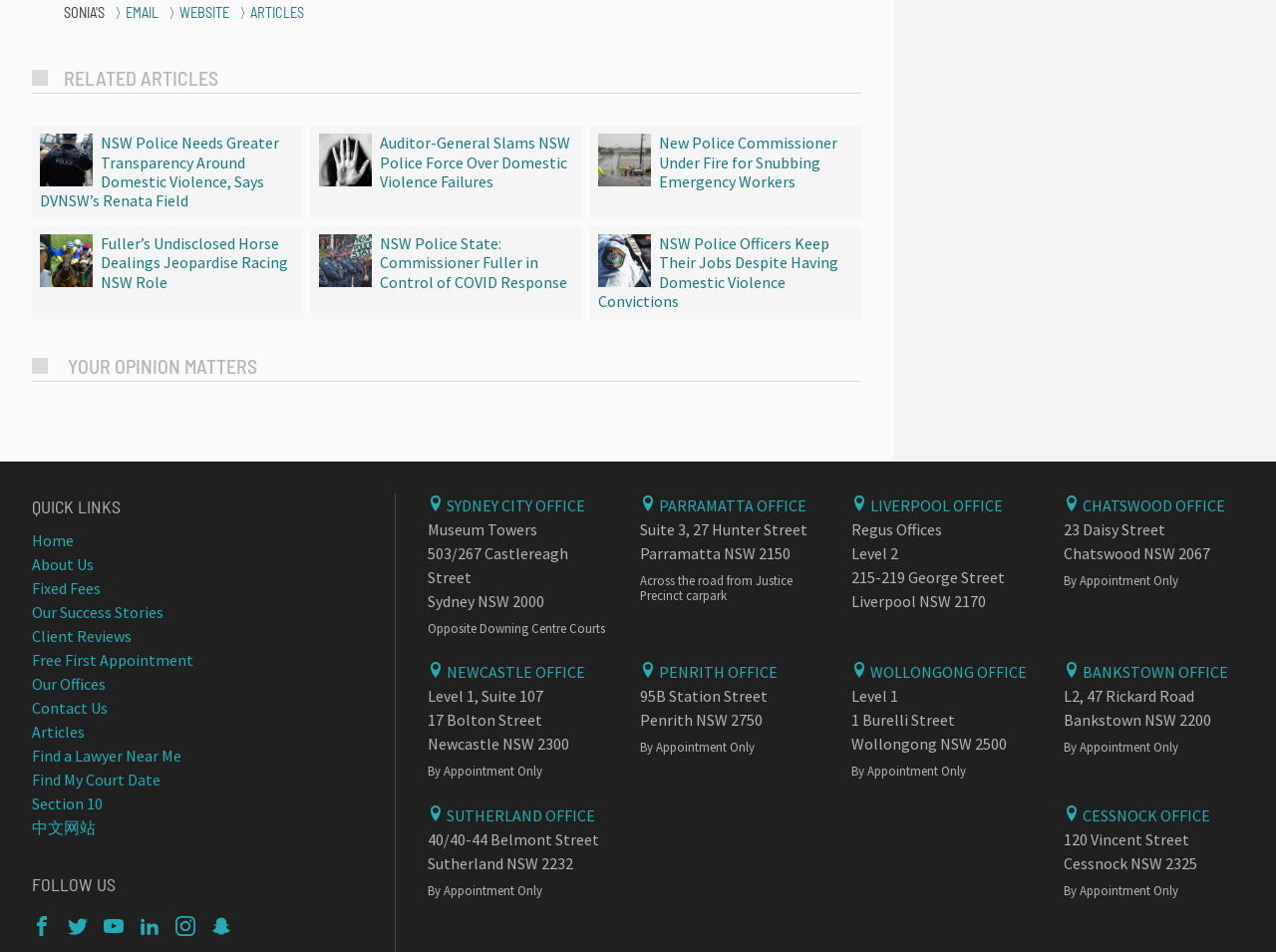Identify the bounding box coordinates for the UI element described as follows: Find My Court Date. Use the format (top-left x, top-left y, bottom-right x, bottom-right y) and ensure all values are floating point numbers between 0 and 1.

[0.025, 0.808, 0.126, 0.829]